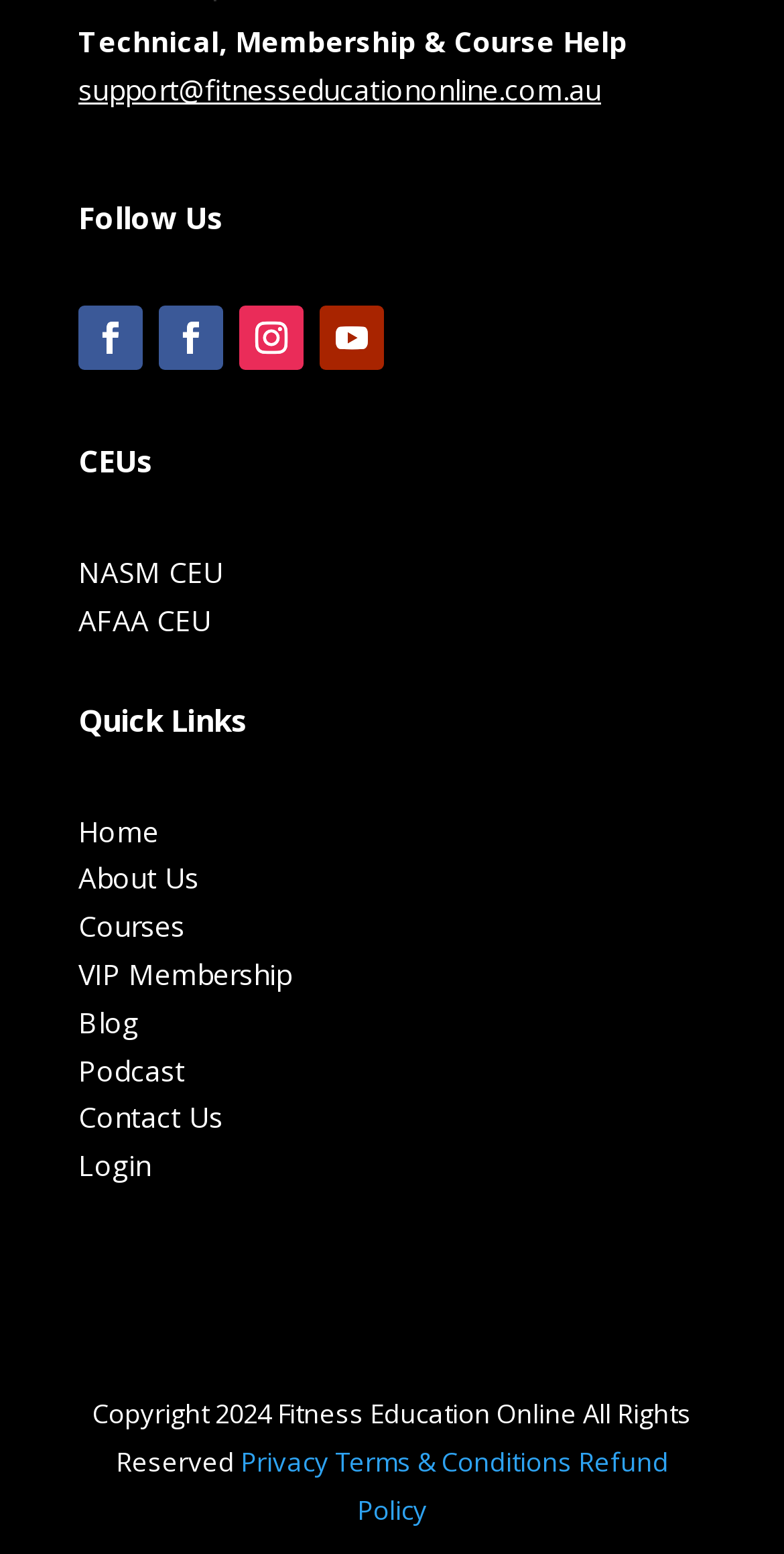How many links are available in the CEUs section?
Please provide a detailed and comprehensive answer to the question.

I looked at the heading element with the content 'CEUs' and then traversed down to its child link elements, finding two links with the contents 'NASM CEU' and 'AFAA CEU'.